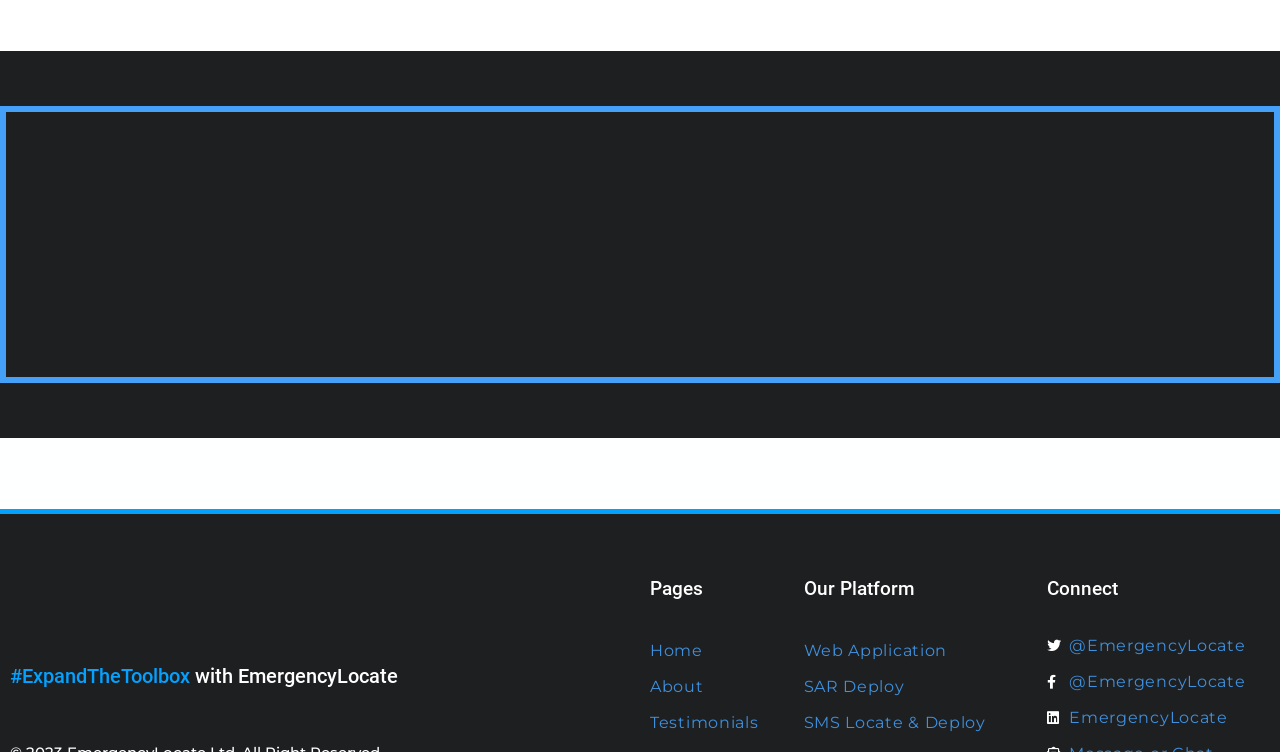Answer the following query concisely with a single word or phrase:
What social media platform is mentioned?

Twitter